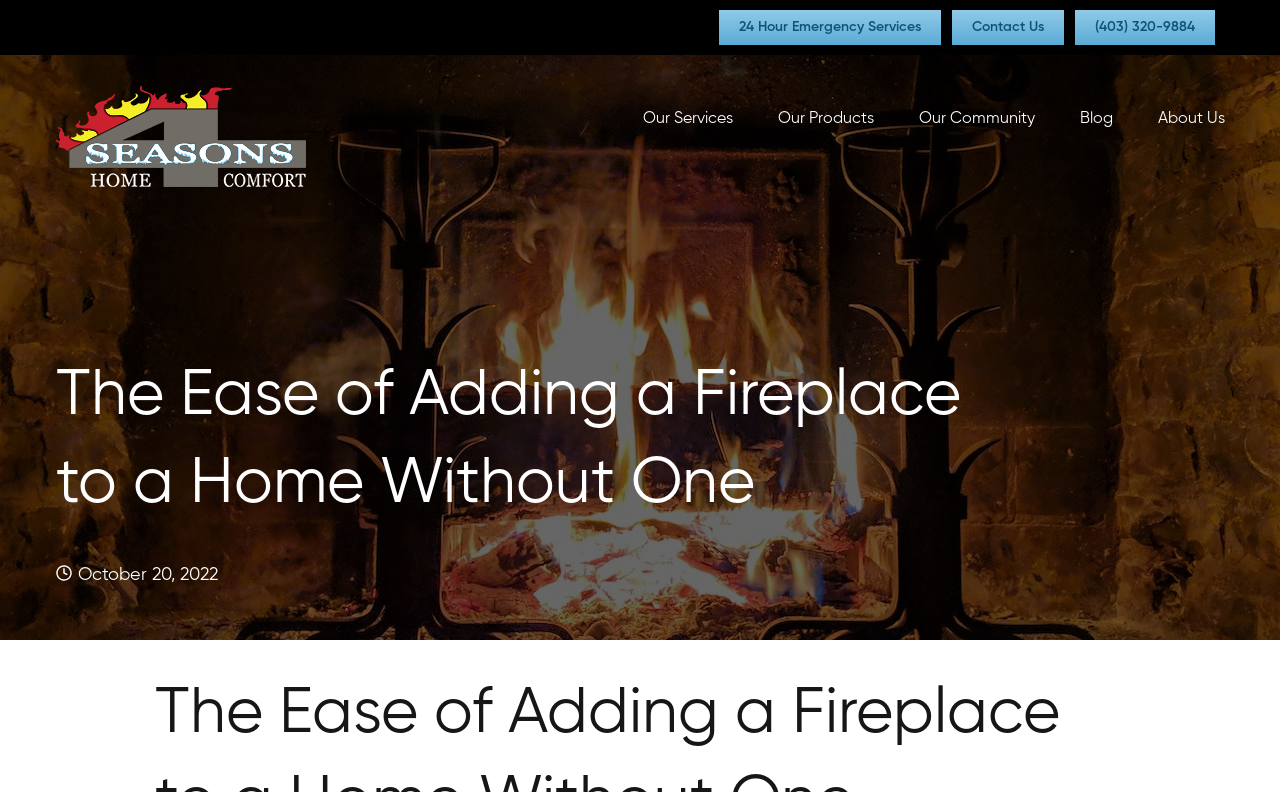Please determine the bounding box coordinates of the element to click on in order to accomplish the following task: "View Our Services". Ensure the coordinates are four float numbers ranging from 0 to 1, i.e., [left, top, right, bottom].

[0.502, 0.122, 0.572, 0.179]